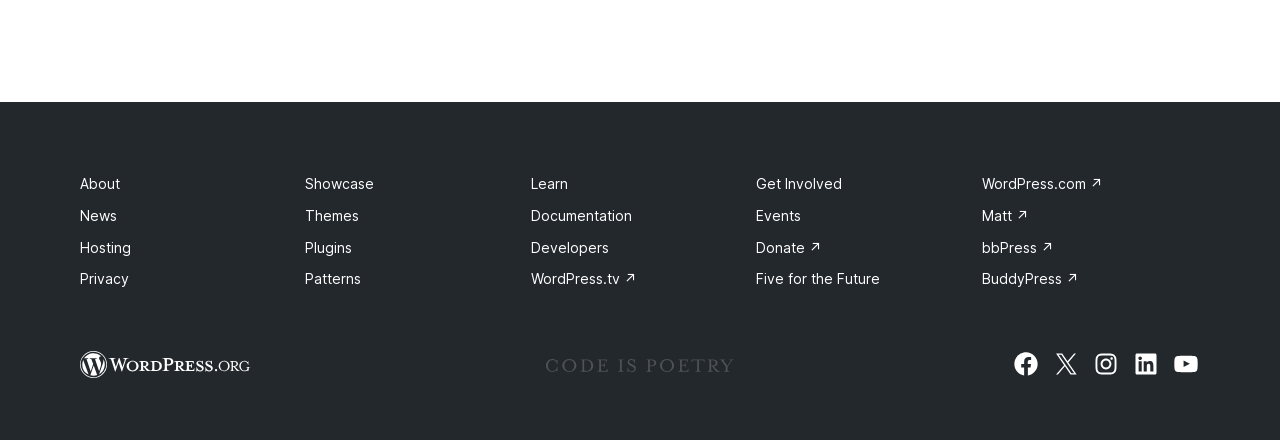What is the name of the organization?
Offer a detailed and full explanation in response to the question.

The name of the organization can be inferred from the link 'WordPress.org' in the footer section of the webpage, which suggests that the webpage is related to WordPress.